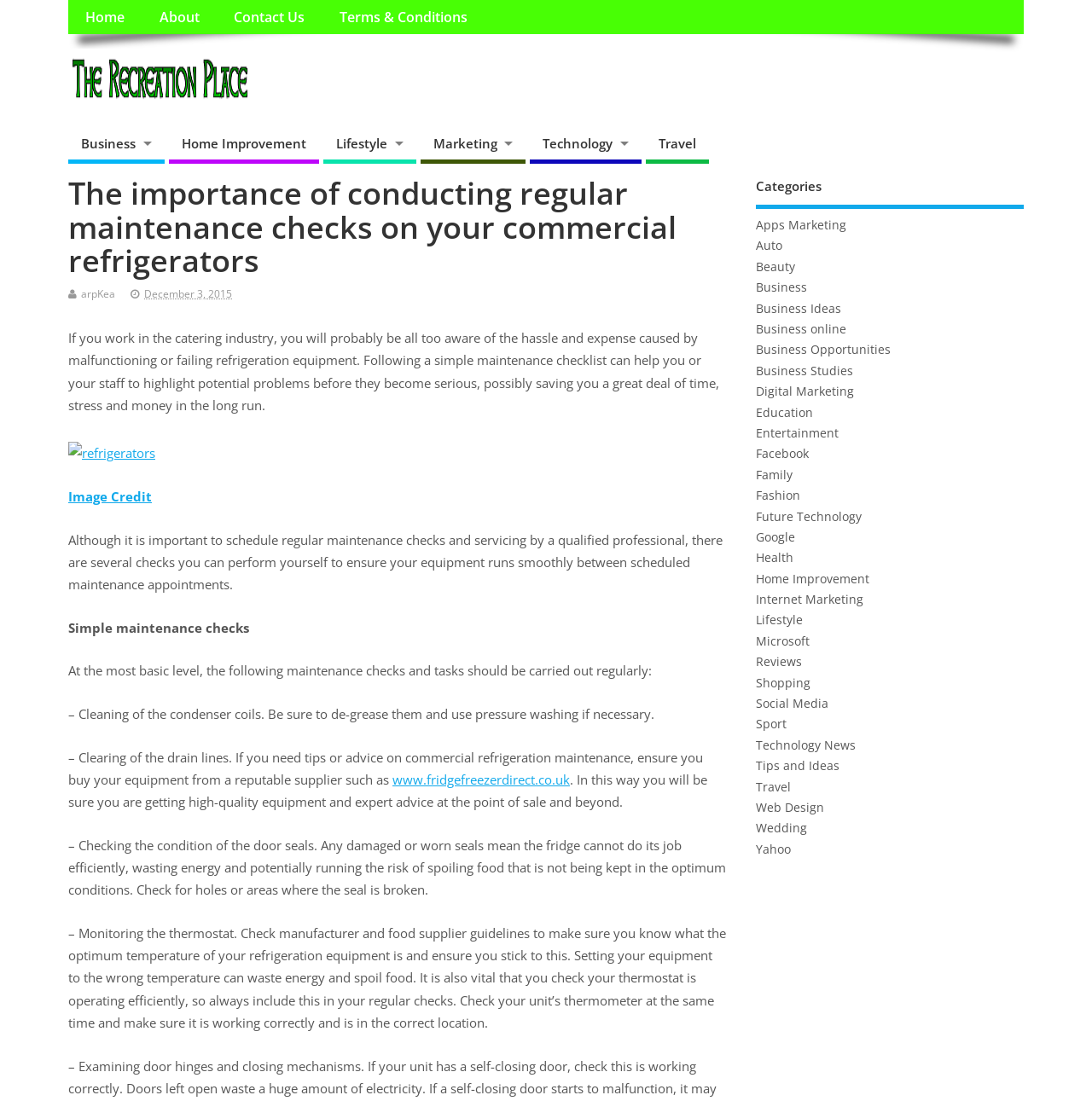Bounding box coordinates are specified in the format (top-left x, top-left y, bottom-right x, bottom-right y). All values are floating point numbers bounded between 0 and 1. Please provide the bounding box coordinate of the region this sentence describes: Reviews

[0.693, 0.594, 0.735, 0.608]